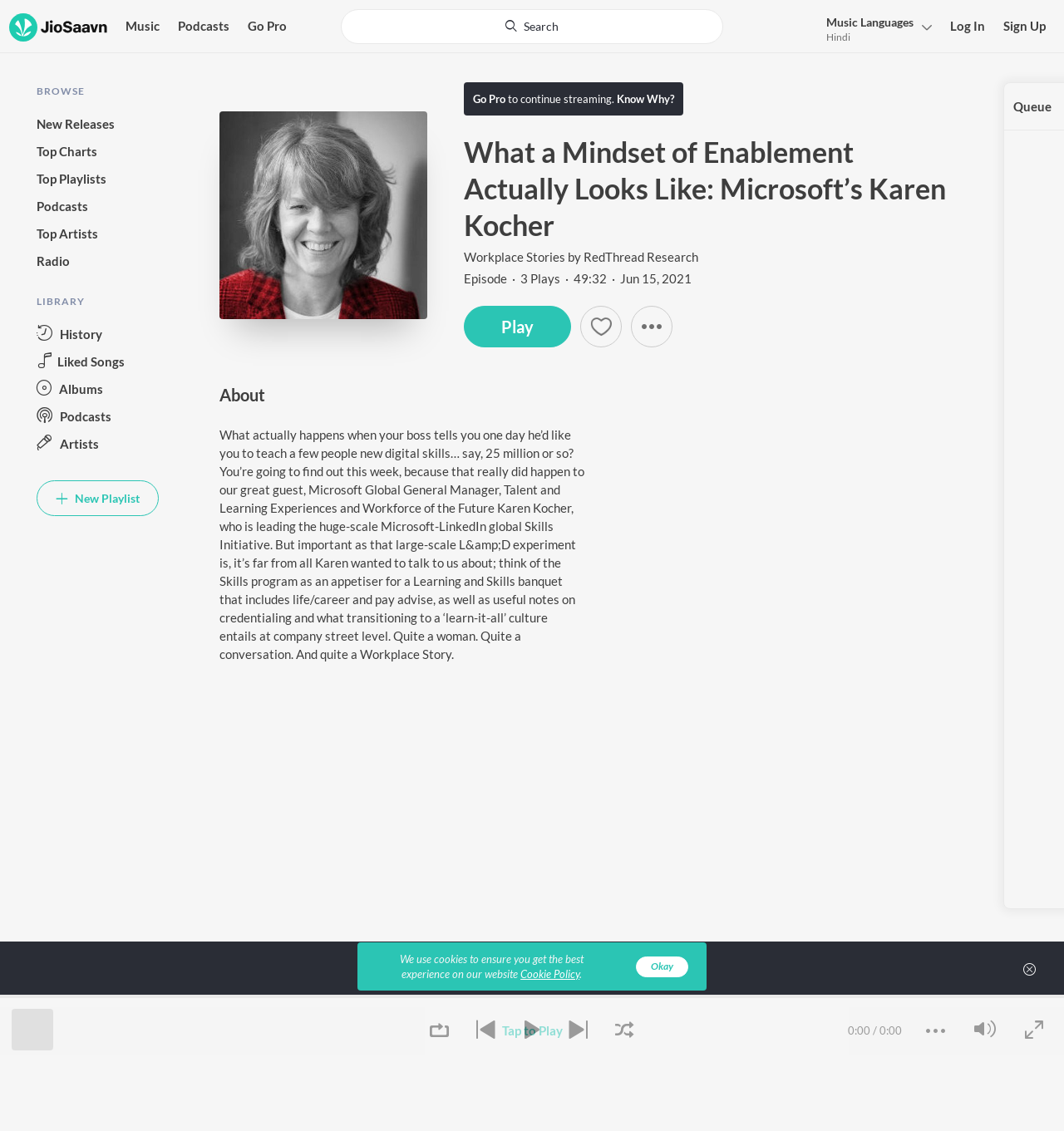Please indicate the bounding box coordinates of the element's region to be clicked to achieve the instruction: "Click the 'Log In' button". Provide the coordinates as four float numbers between 0 and 1, i.e., [left, top, right, bottom].

[0.893, 0.0, 0.926, 0.046]